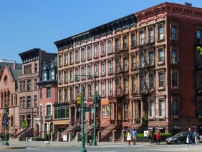What type of buildings are featured in the image?
Offer a detailed and exhaustive answer to the question.

The caption describes the buildings as 'beautifully preserved brownstone buildings', which suggests that the image features brownstone buildings.